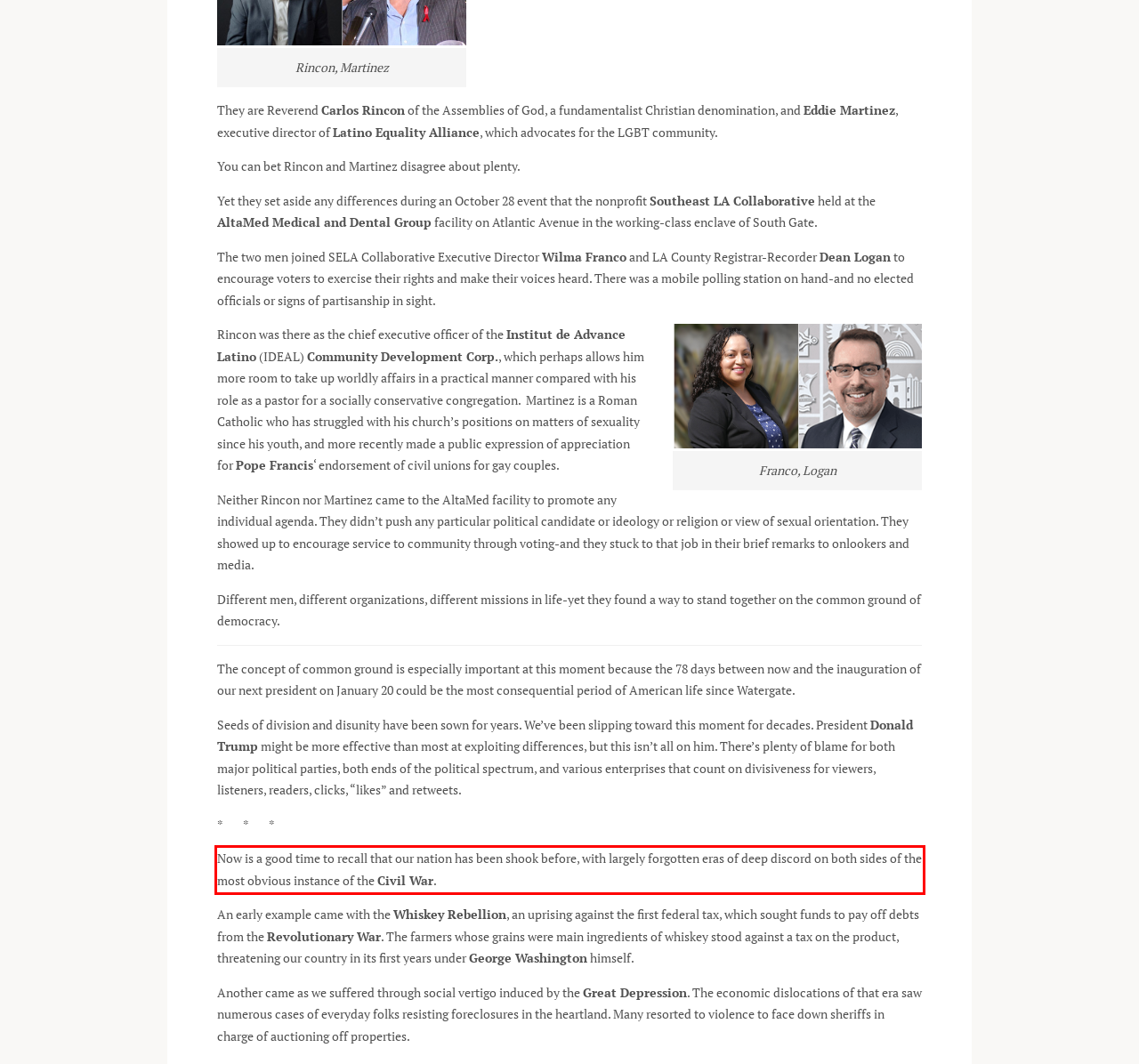Using the provided screenshot of a webpage, recognize the text inside the red rectangle bounding box by performing OCR.

Now is a good time to recall that our nation has been shook before, with largely forgotten eras of deep discord on both sides of the most obvious instance of the Civil War.